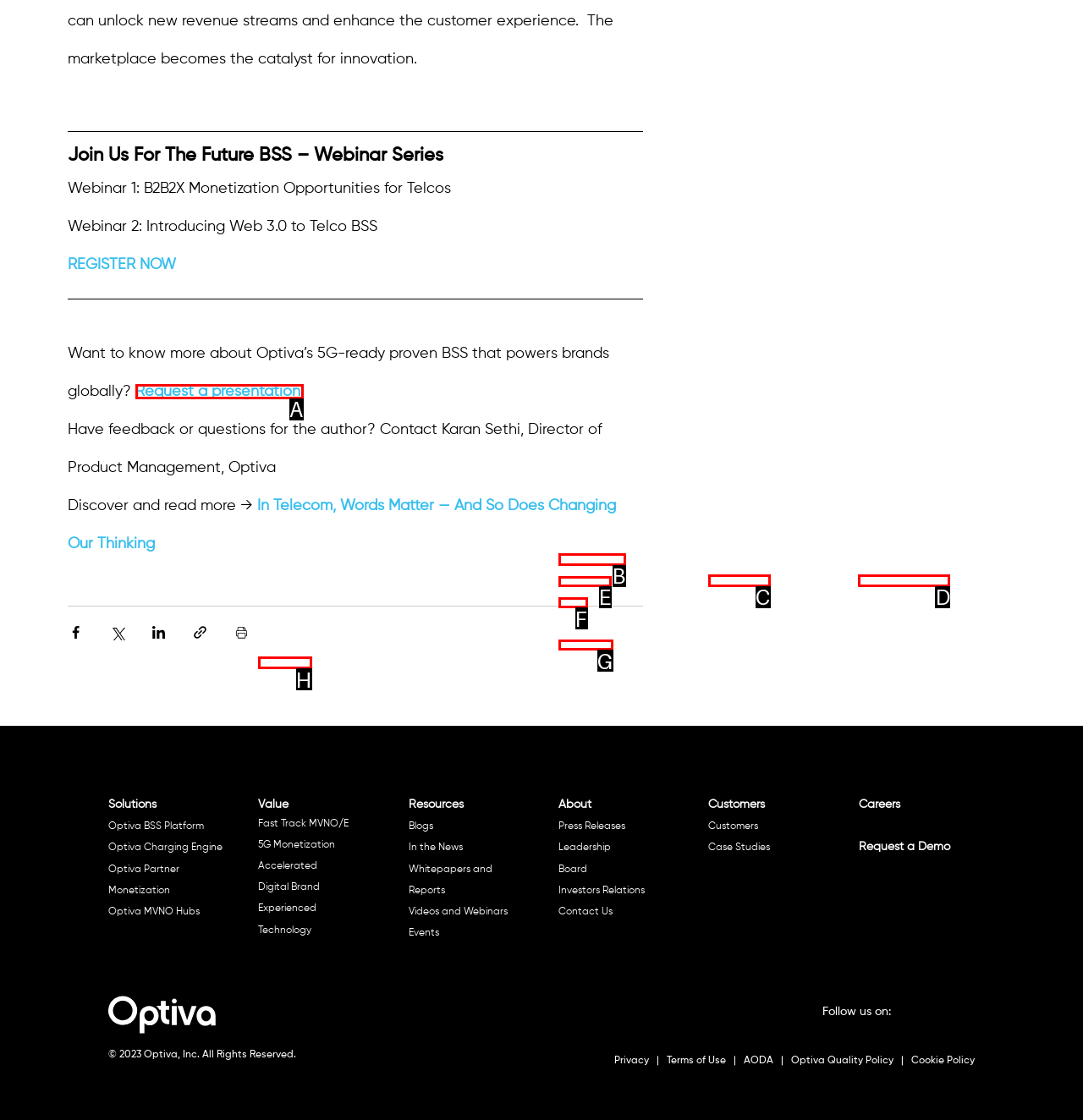Tell me which one HTML element you should click to complete the following task: Search imjustwalkin.com
Answer with the option's letter from the given choices directly.

None